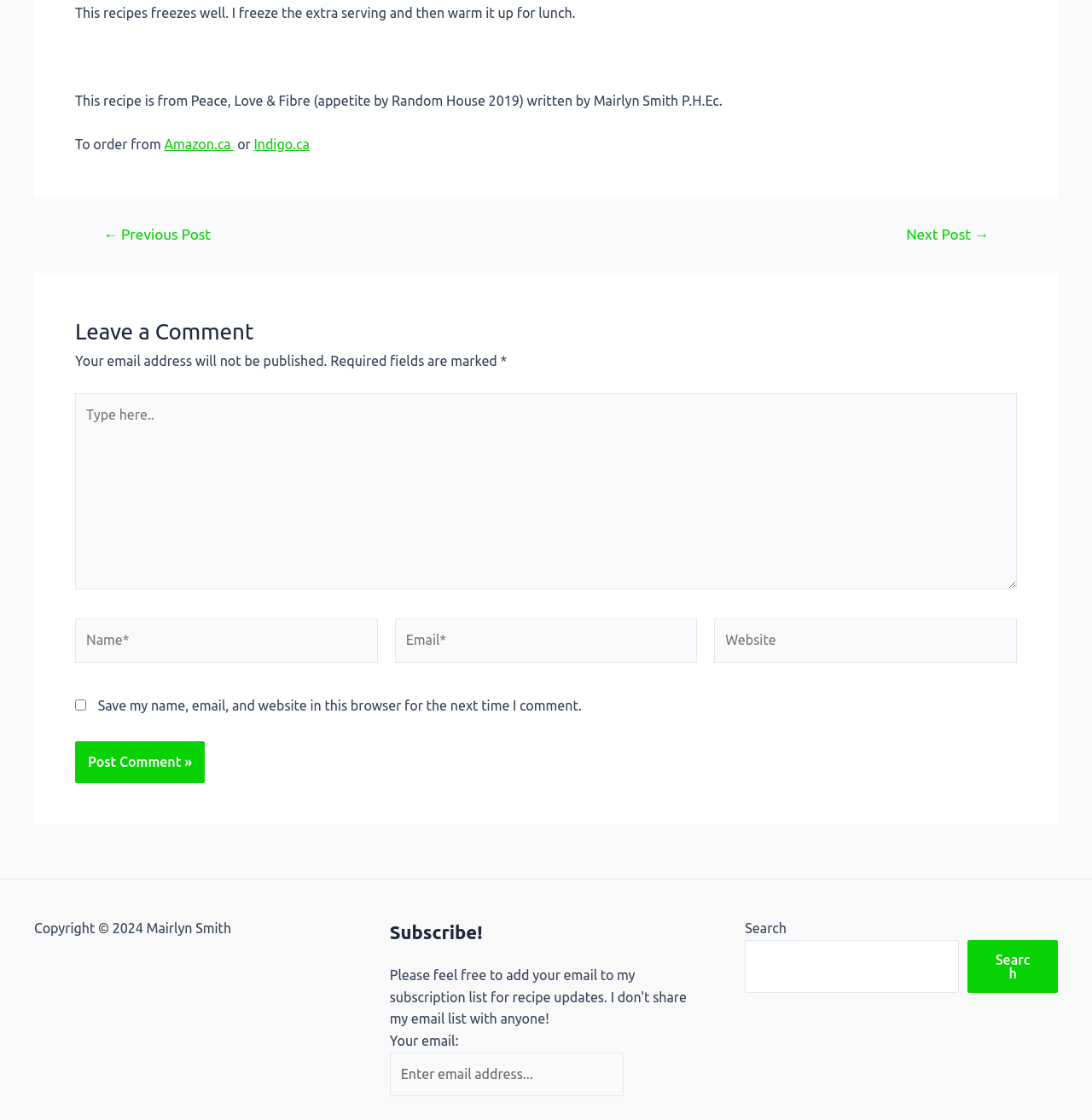What is the purpose of the text box at the top?
Respond to the question with a single word or phrase according to the image.

Leave a comment